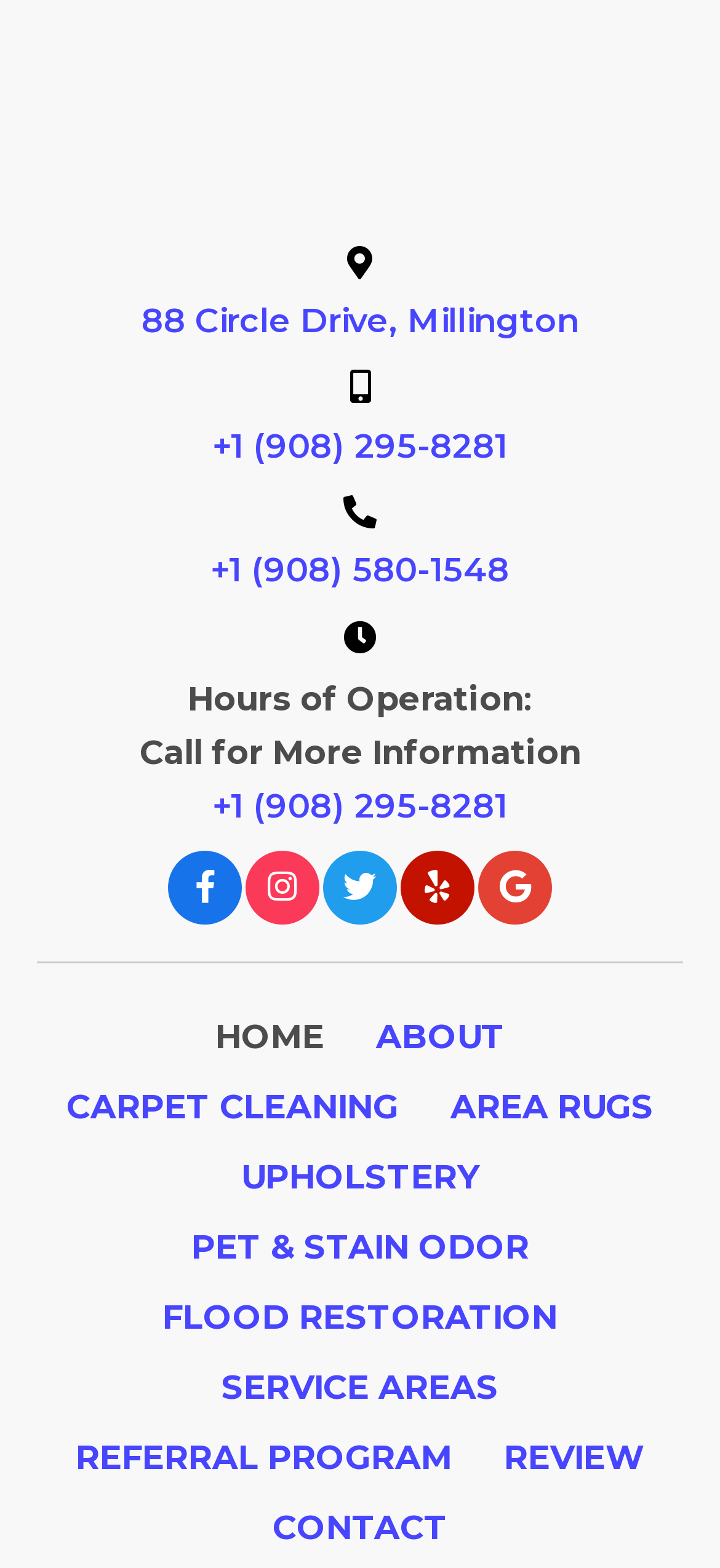Find the bounding box coordinates of the clickable region needed to perform the following instruction: "Call the phone number +1 (908) 295-8281". The coordinates should be provided as four float numbers between 0 and 1, i.e., [left, top, right, bottom].

[0.295, 0.268, 0.705, 0.302]